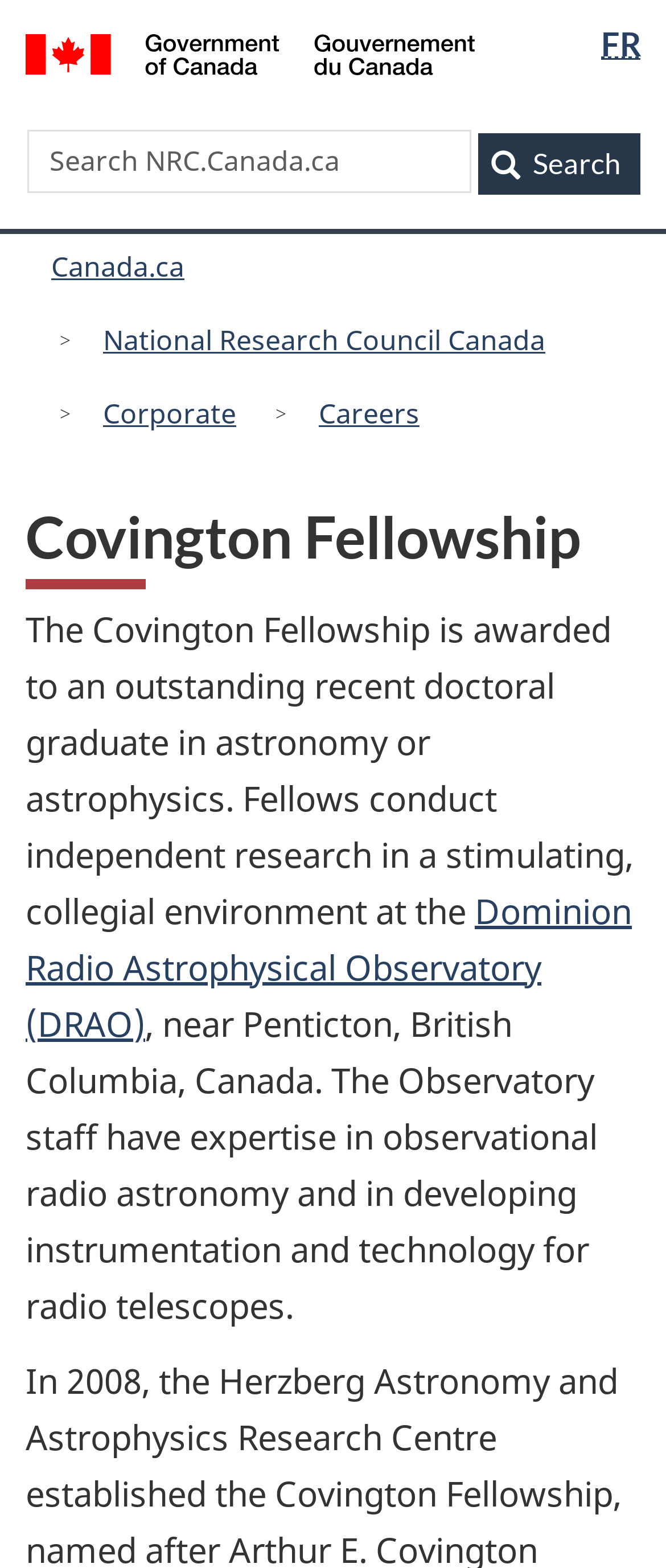Use one word or a short phrase to answer the question provided: 
What is the name of the government website linked?

Canada.ca